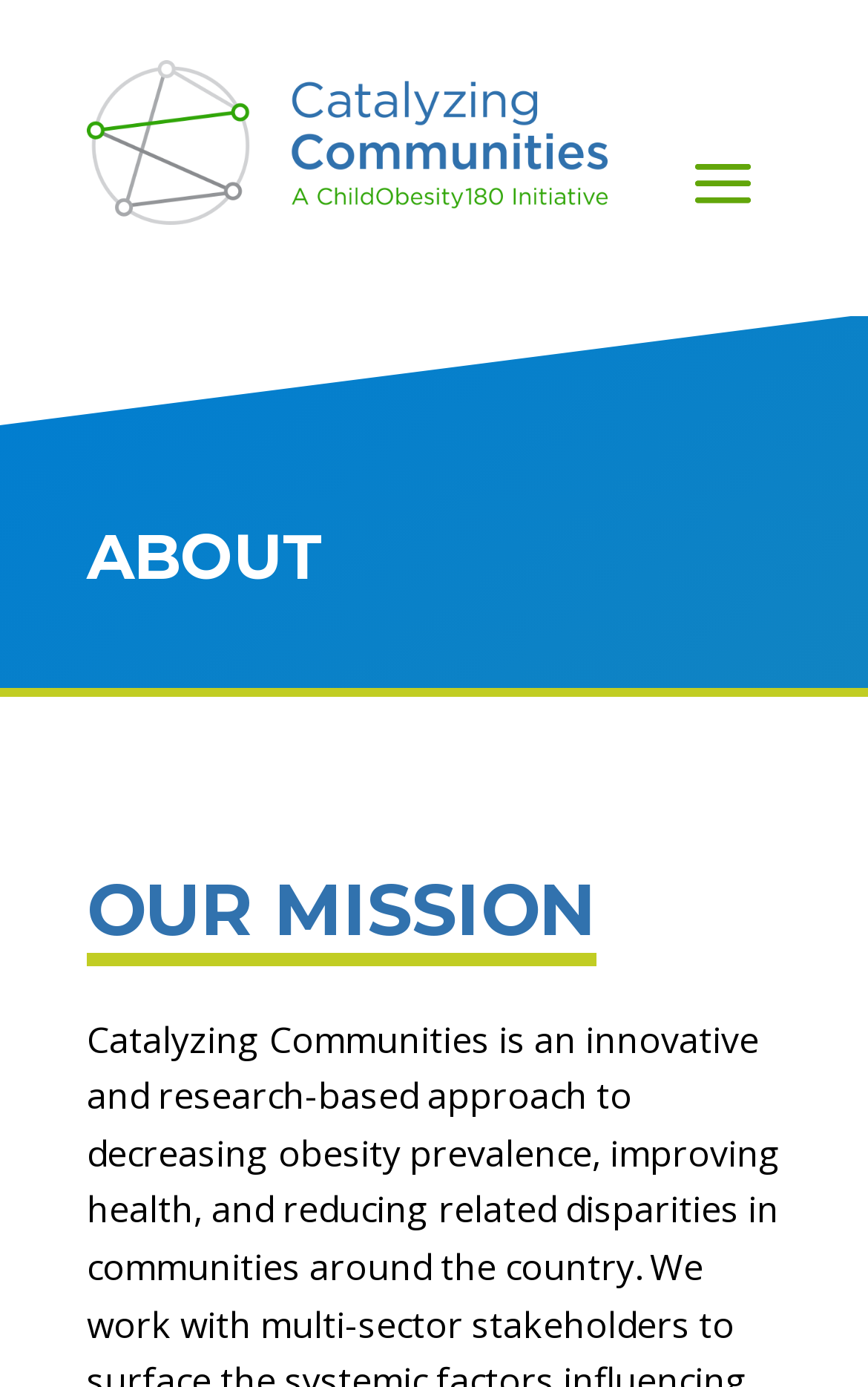Explain the contents of the webpage comprehensively.

The webpage is about Catalyzing Communities, with a prominent image located at the top-left corner, taking up about 60% of the width. Below the image, there is a link on the left side, which is likely a navigation element. 

On the top-right corner, there is another link, which is smaller in size compared to the first one. 

The main content of the webpage is divided into sections, with a large heading "ABOUT" located at the top-center of the page. 

Below the "ABOUT" heading, there is a section that describes the mission of Catalyzing Communities. This section is headed by a subheading "OUR MISSION" located at the center of the page. 

The mission statement is described in three paragraphs of text. The first paragraph starts with "Catalyzing Communities is an innovative and research-based approach" and is located at the center of the page. The second paragraph continues the mission statement, and the third paragraph concludes it with "in communities around the country." These paragraphs are stacked vertically, with the second paragraph located below the first one, and the third paragraph located below the second one.